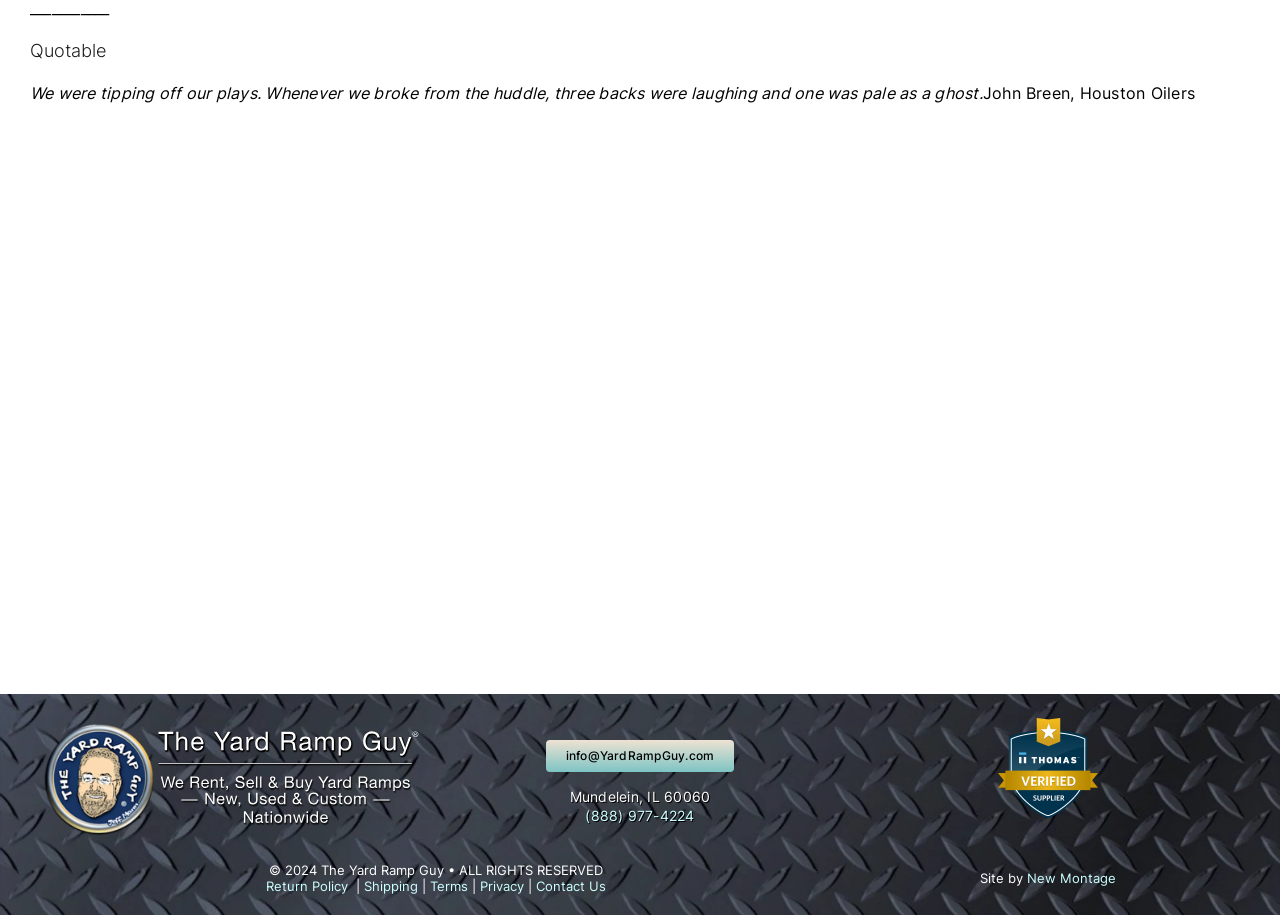Determine the coordinates of the bounding box for the clickable area needed to execute this instruction: "Visit the Return Policy page".

[0.208, 0.96, 0.272, 0.978]